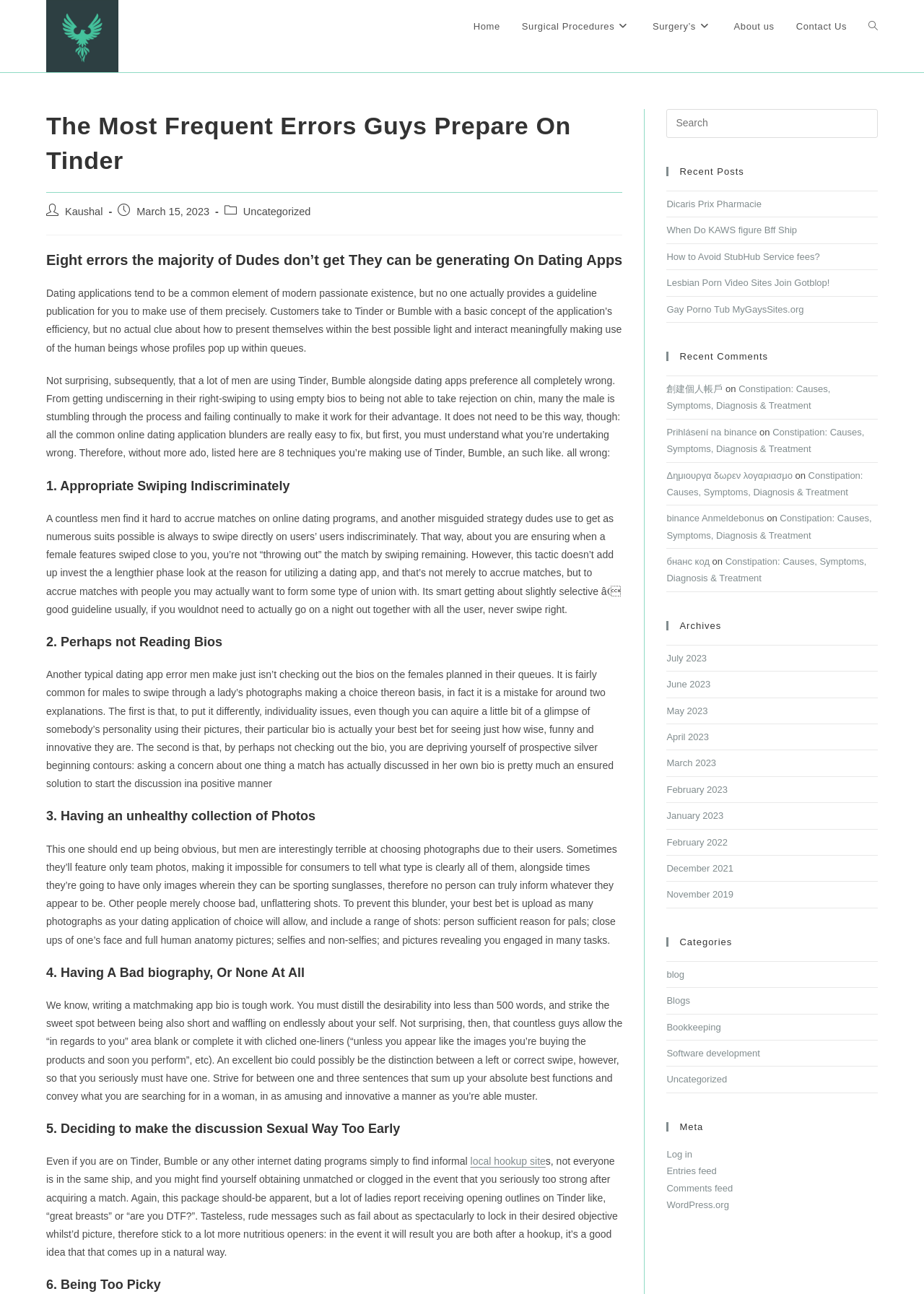Given the description "Gay Porno Tub MyGaysSites.org", determine the bounding box of the corresponding UI element.

[0.721, 0.235, 0.87, 0.243]